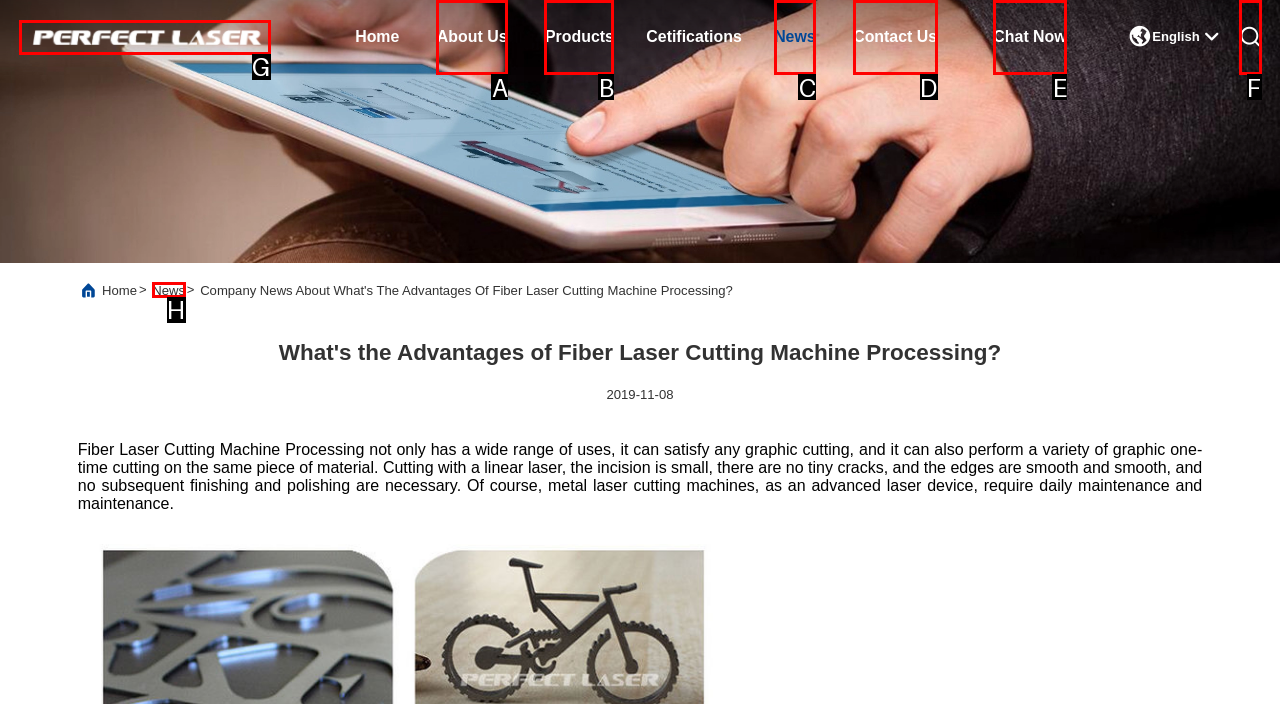Pick the HTML element that should be clicked to execute the task: Click the company logo
Respond with the letter corresponding to the correct choice.

G